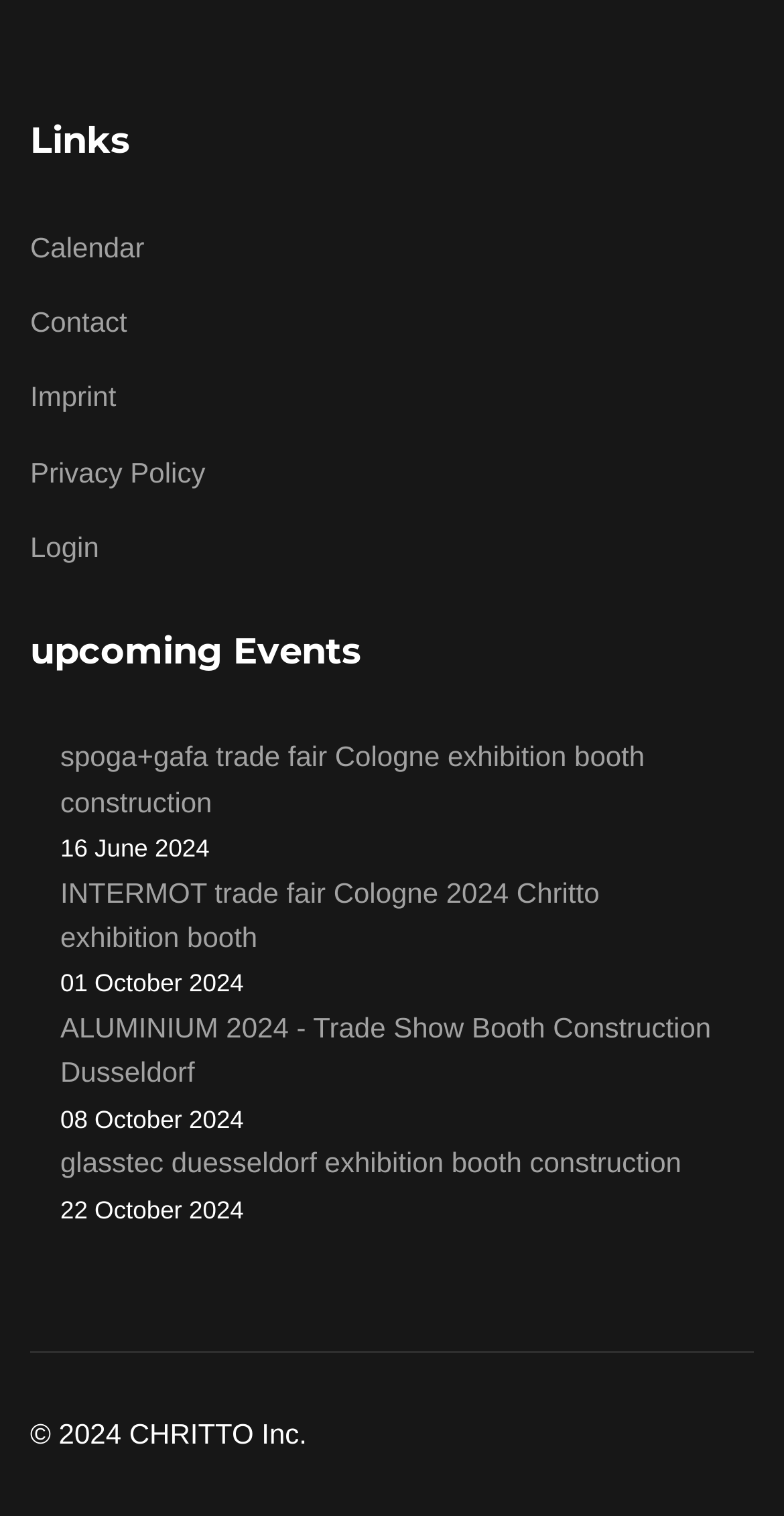Locate the bounding box coordinates of the clickable region necessary to complete the following instruction: "Check the Imprint page". Provide the coordinates in the format of four float numbers between 0 and 1, i.e., [left, top, right, bottom].

[0.038, 0.247, 0.962, 0.277]